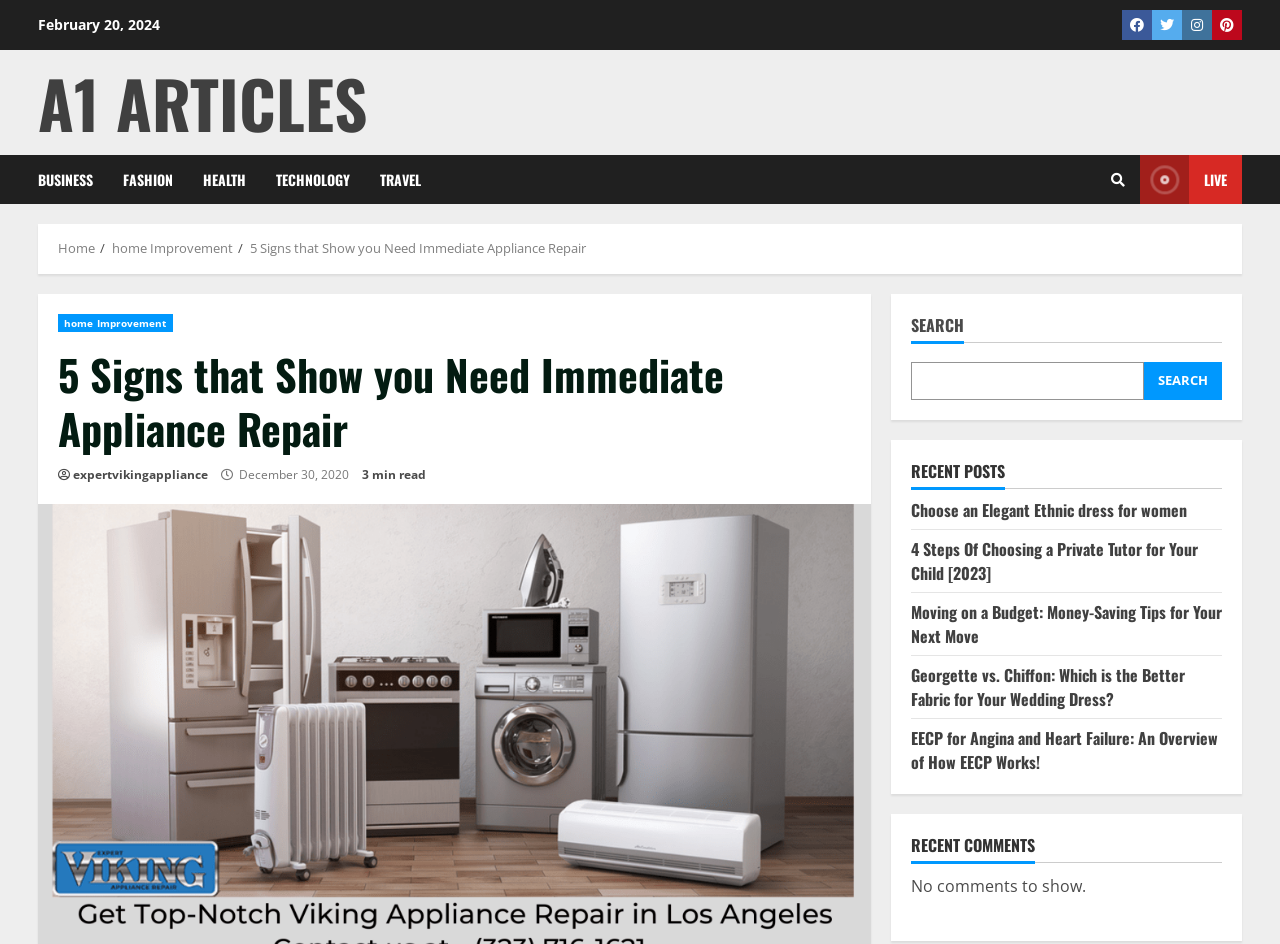Please specify the coordinates of the bounding box for the element that should be clicked to carry out this instruction: "Check recent posts". The coordinates must be four float numbers between 0 and 1, formatted as [left, top, right, bottom].

[0.712, 0.489, 0.785, 0.517]